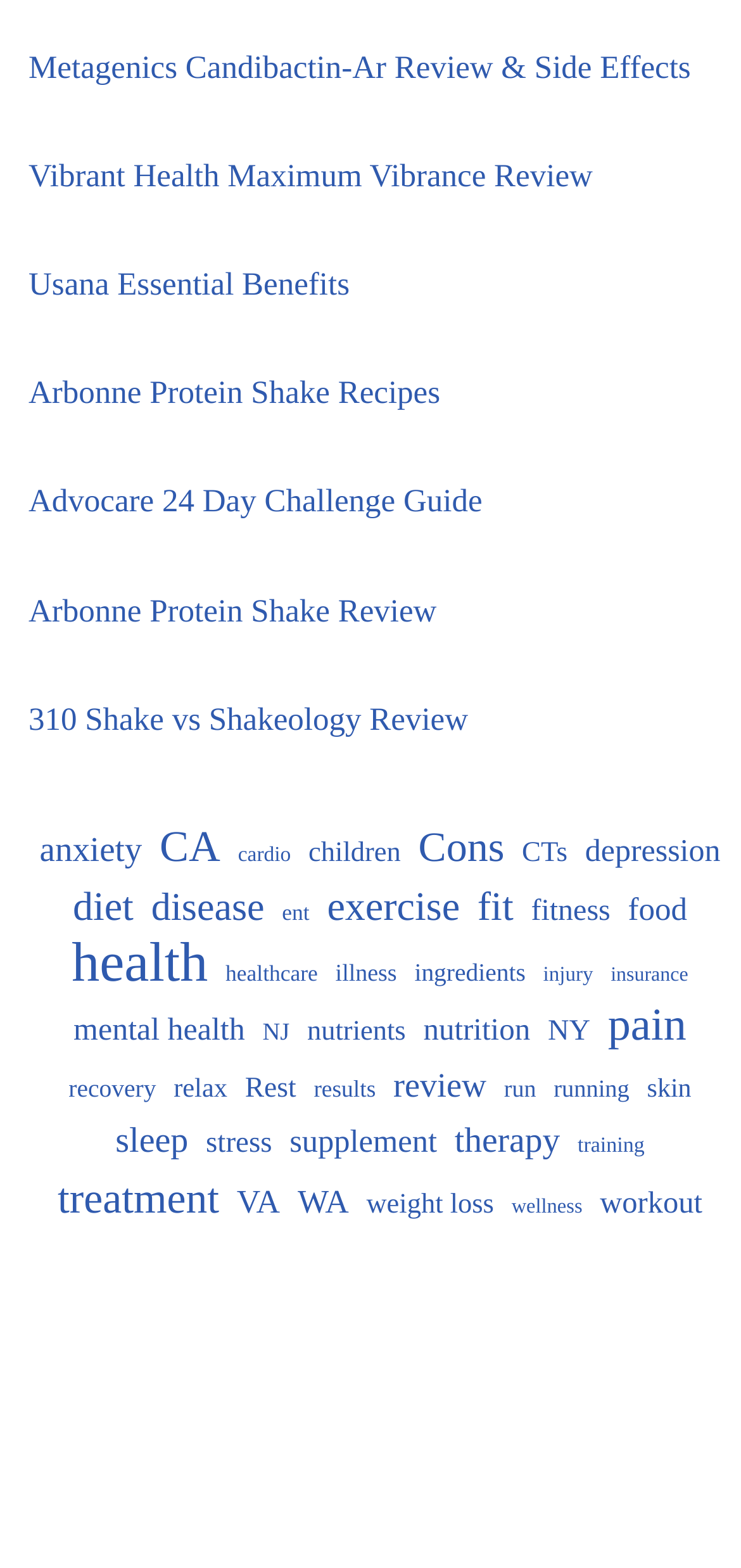Please specify the bounding box coordinates of the clickable region necessary for completing the following instruction: "Read about health". The coordinates must consist of four float numbers between 0 and 1, i.e., [left, top, right, bottom].

[0.097, 0.599, 0.281, 0.632]